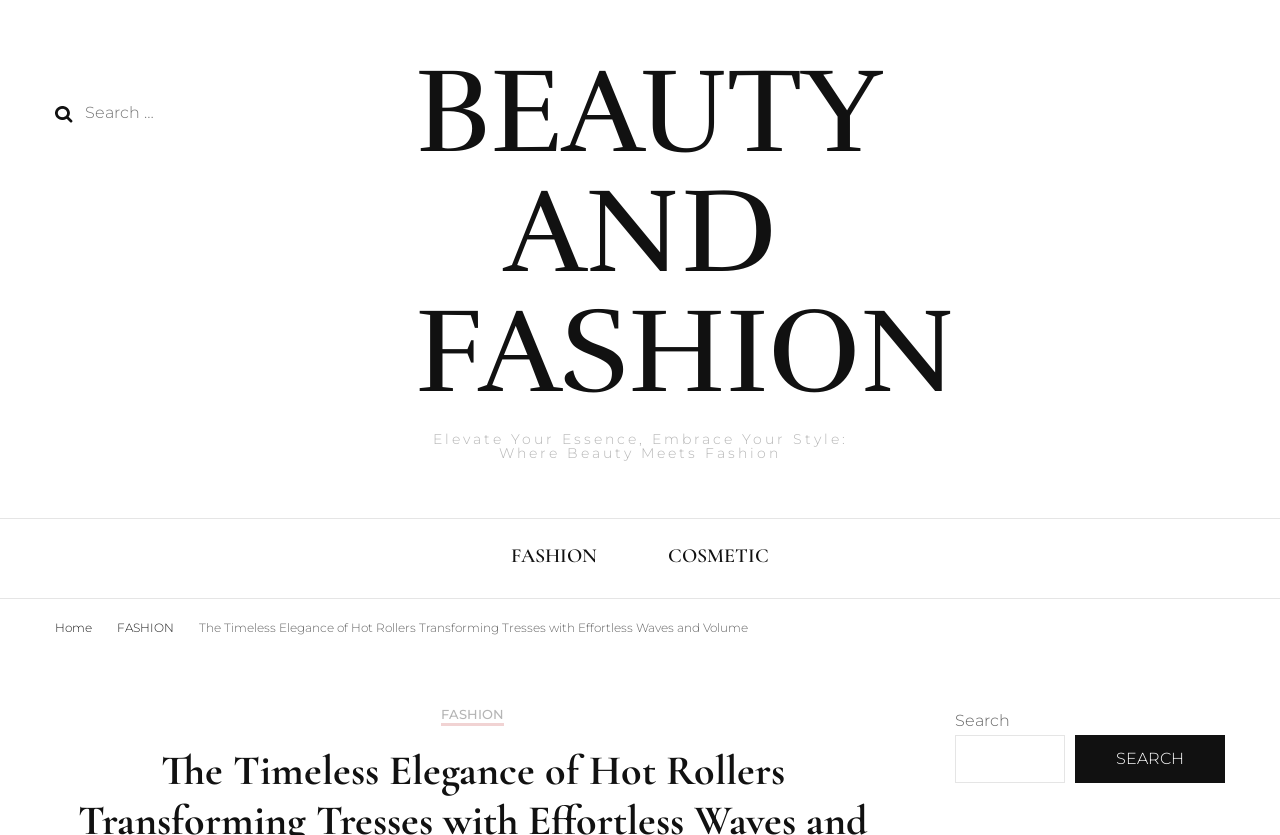Can you find and generate the webpage's heading?

The Timeless Elegance of Hot Rollers Transforming Tresses with Effortless Waves and Volume